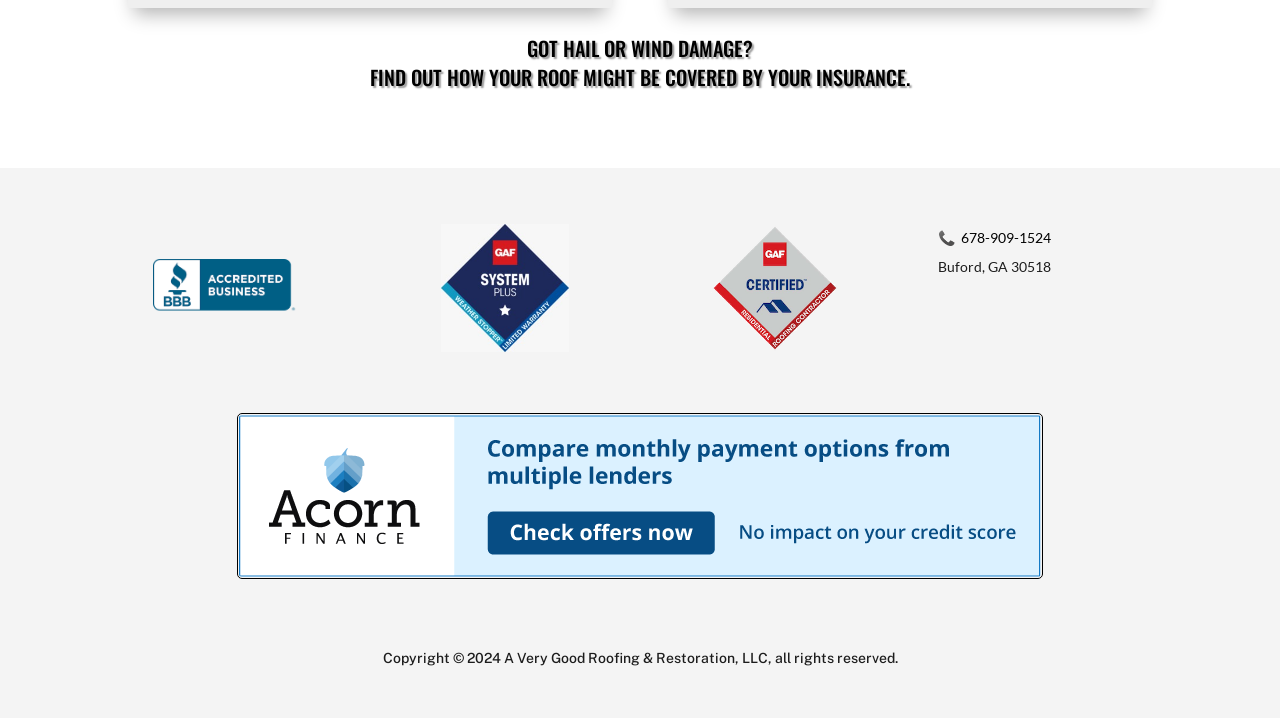How many images are on the webpage?
Give a single word or phrase answer based on the content of the image.

4